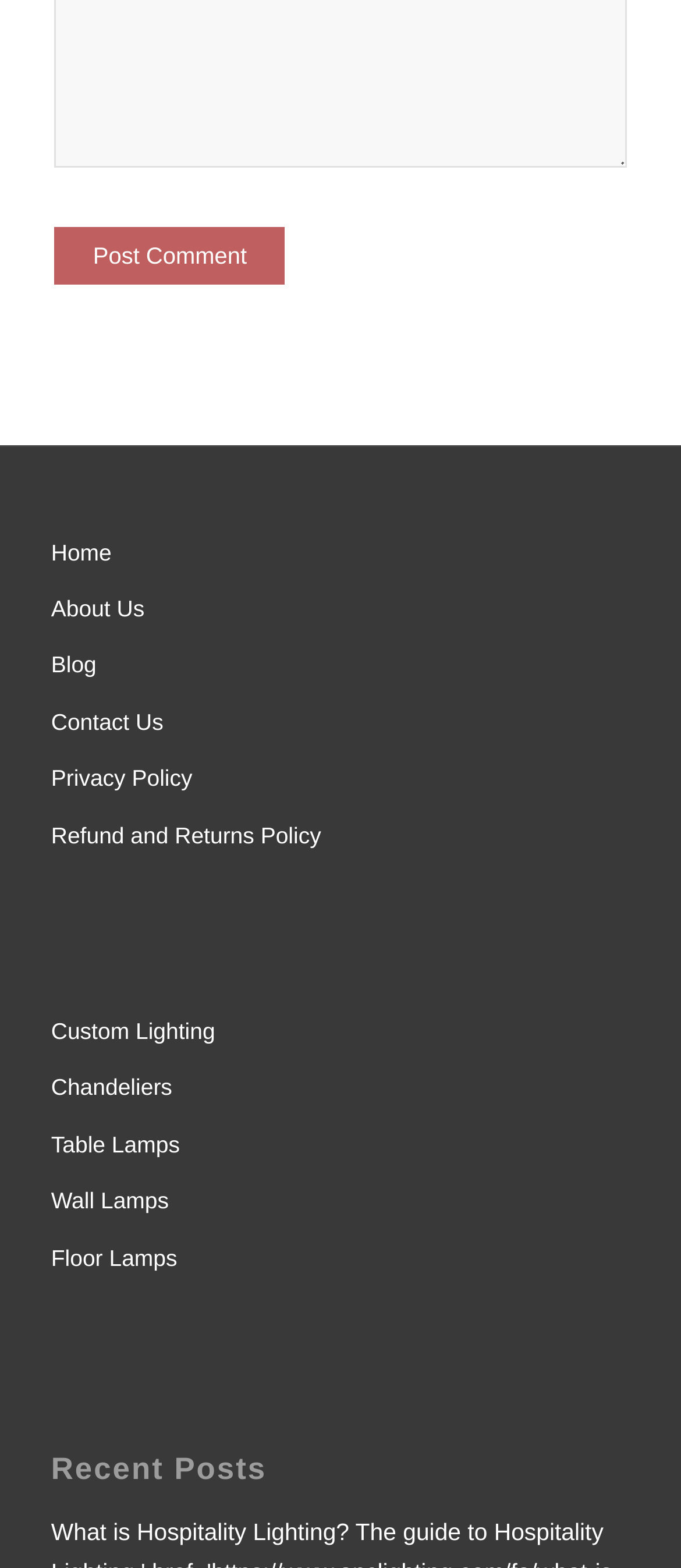Look at the image and give a detailed response to the following question: How many navigation links are there?

I counted the number of links in the navigation menu, which includes 'Home', 'About Us', 'Blog', 'Contact Us', 'Privacy Policy', 'Refund and Returns Policy', 'Custom Lighting', 'Chandeliers', 'Table Lamps', and 'Floor Lamps'.